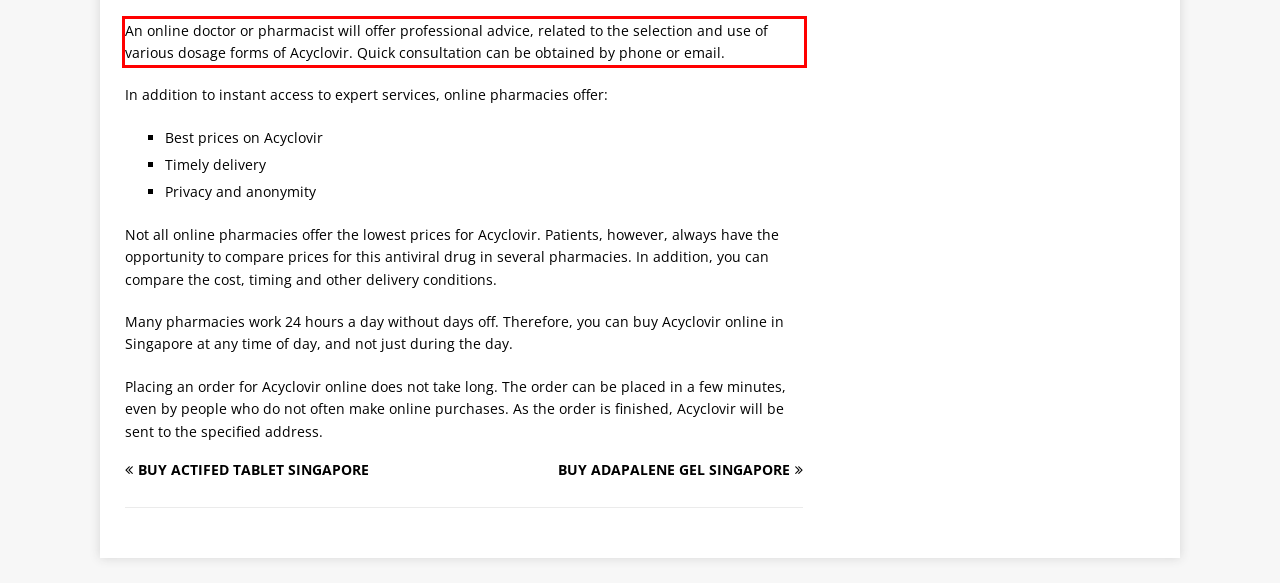Analyze the screenshot of the webpage and extract the text from the UI element that is inside the red bounding box.

An online doctor or pharmacist will offer professional advice, related to the selection and use of various dosage forms of Acyclovir. Quick consultation can be obtained by phone or email.